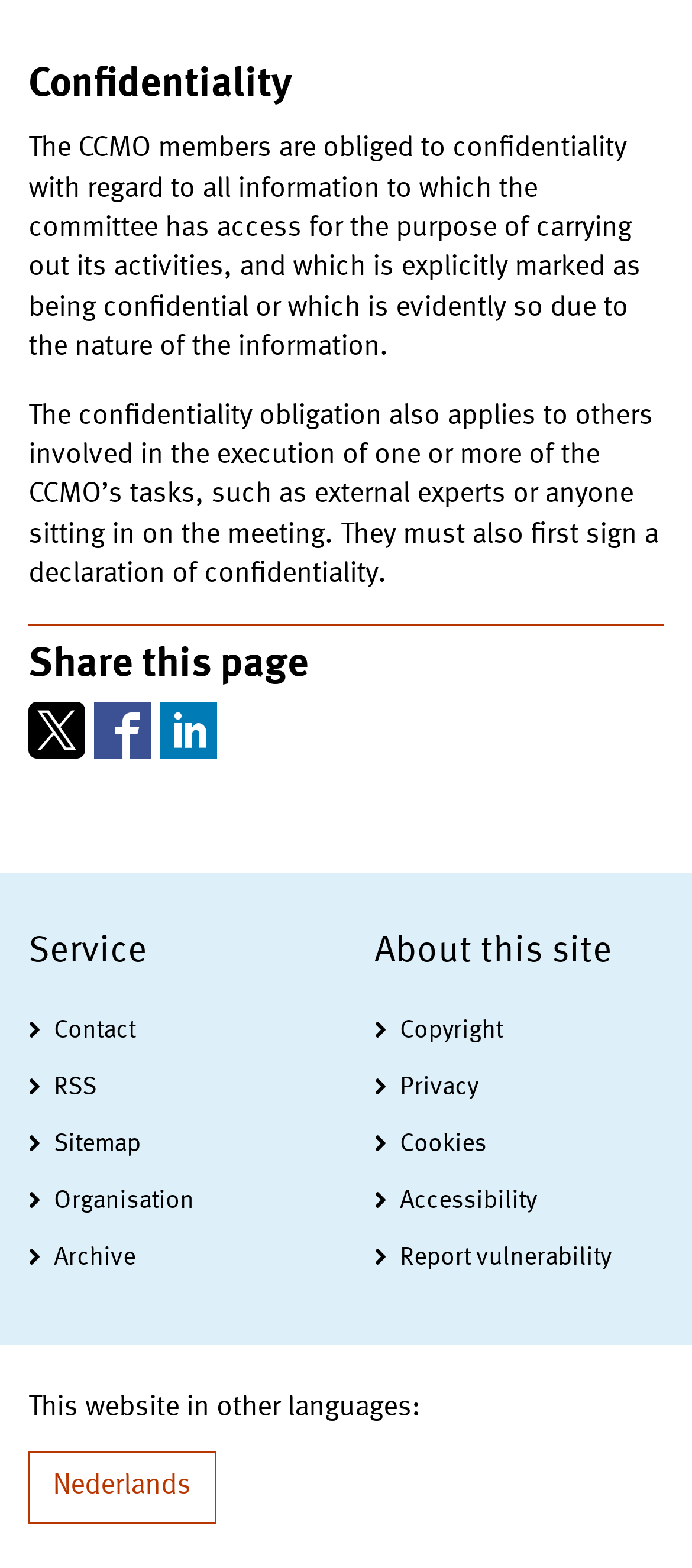Locate the coordinates of the bounding box for the clickable region that fulfills this instruction: "View the sitemap".

[0.041, 0.712, 0.459, 0.748]